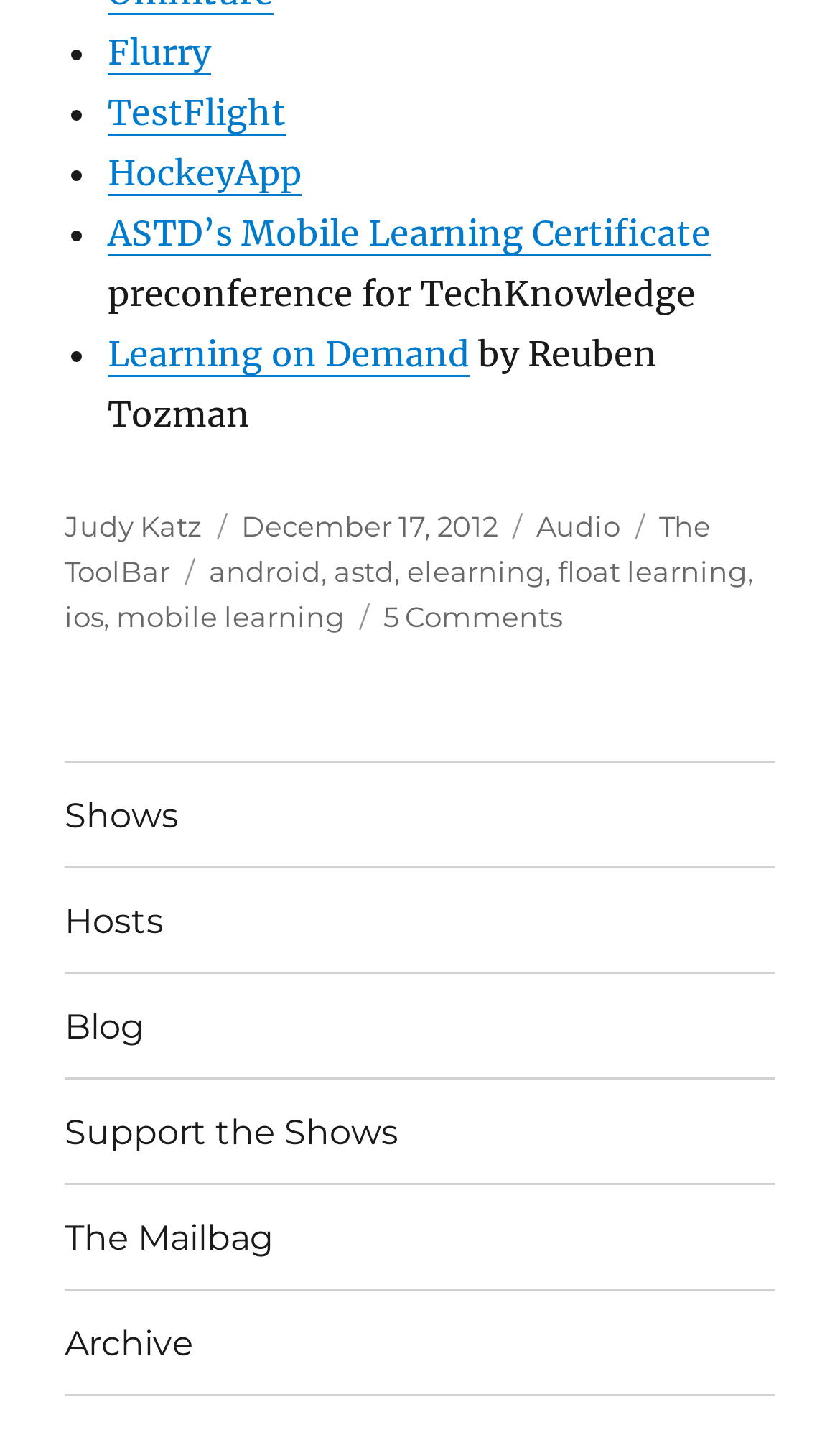Provide a brief response to the question below using one word or phrase:
What is the first link in the list?

Flurry